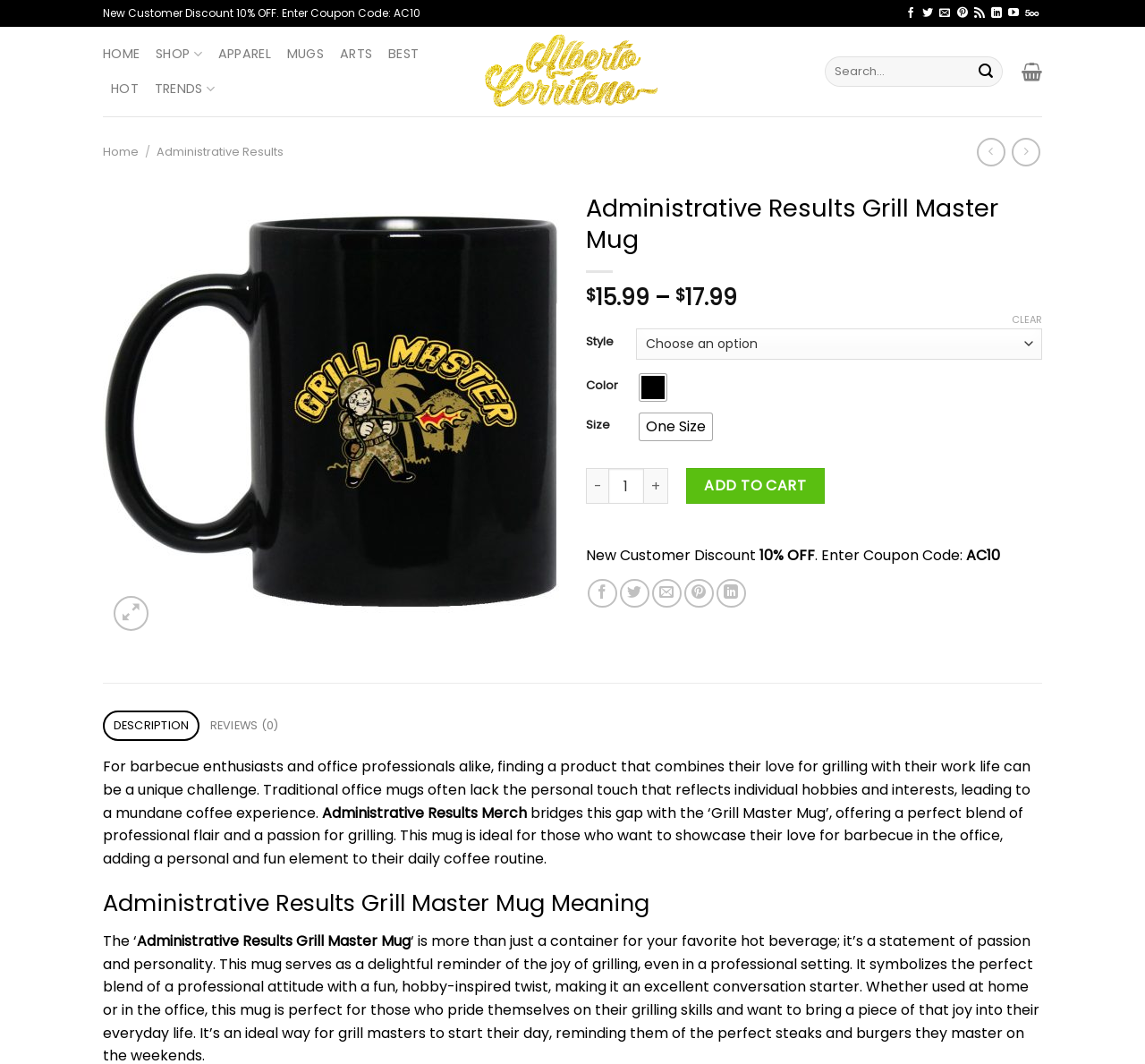Identify the bounding box coordinates of the clickable region necessary to fulfill the following instruction: "Search for products". The bounding box coordinates should be four float numbers between 0 and 1, i.e., [left, top, right, bottom].

[0.721, 0.053, 0.878, 0.081]